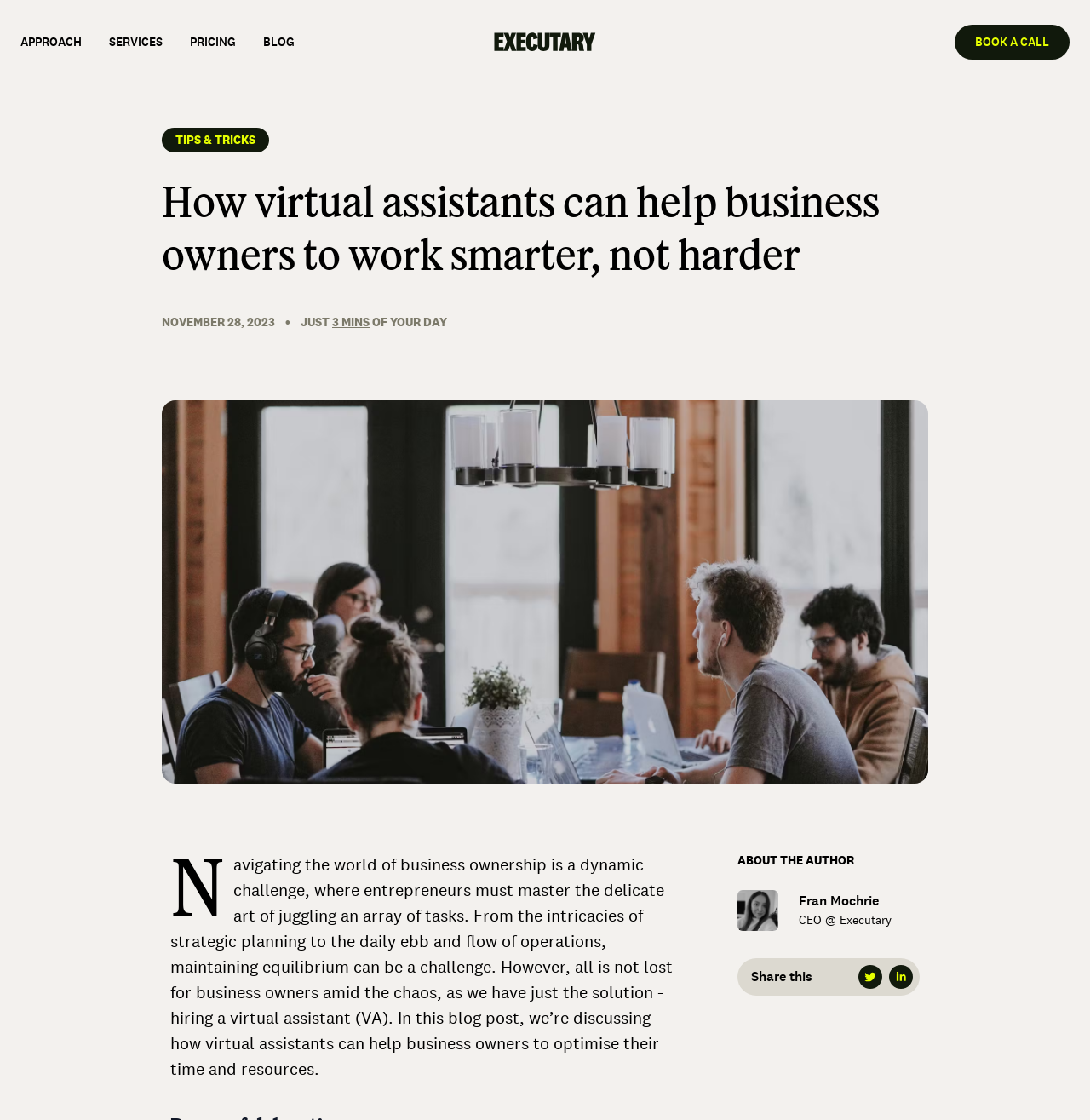Provide a one-word or brief phrase answer to the question:
What is the date of the blog post?

NOVEMBER 28, 2023